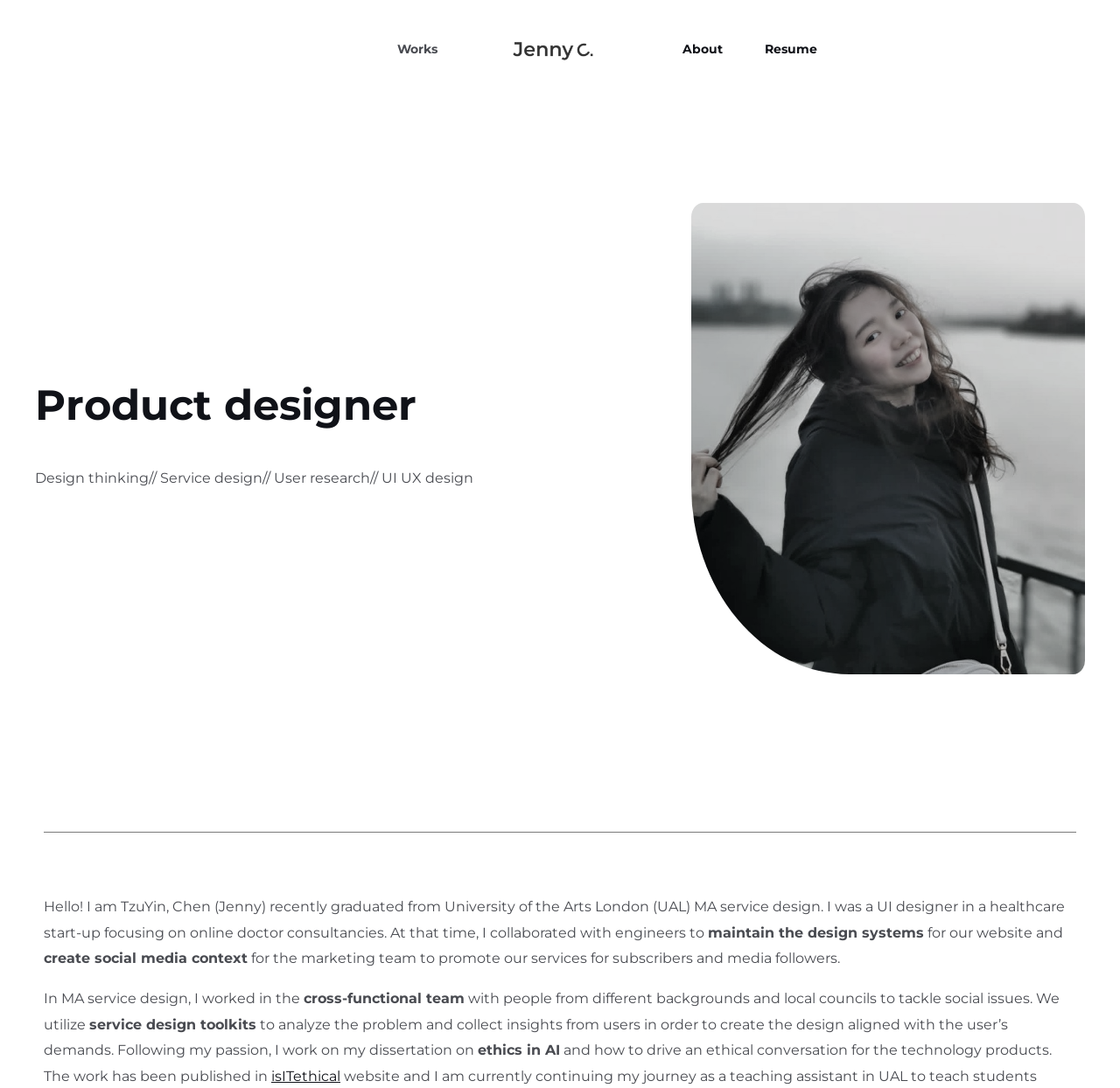Please answer the following question using a single word or phrase: What is Jenny's profession?

Product designer